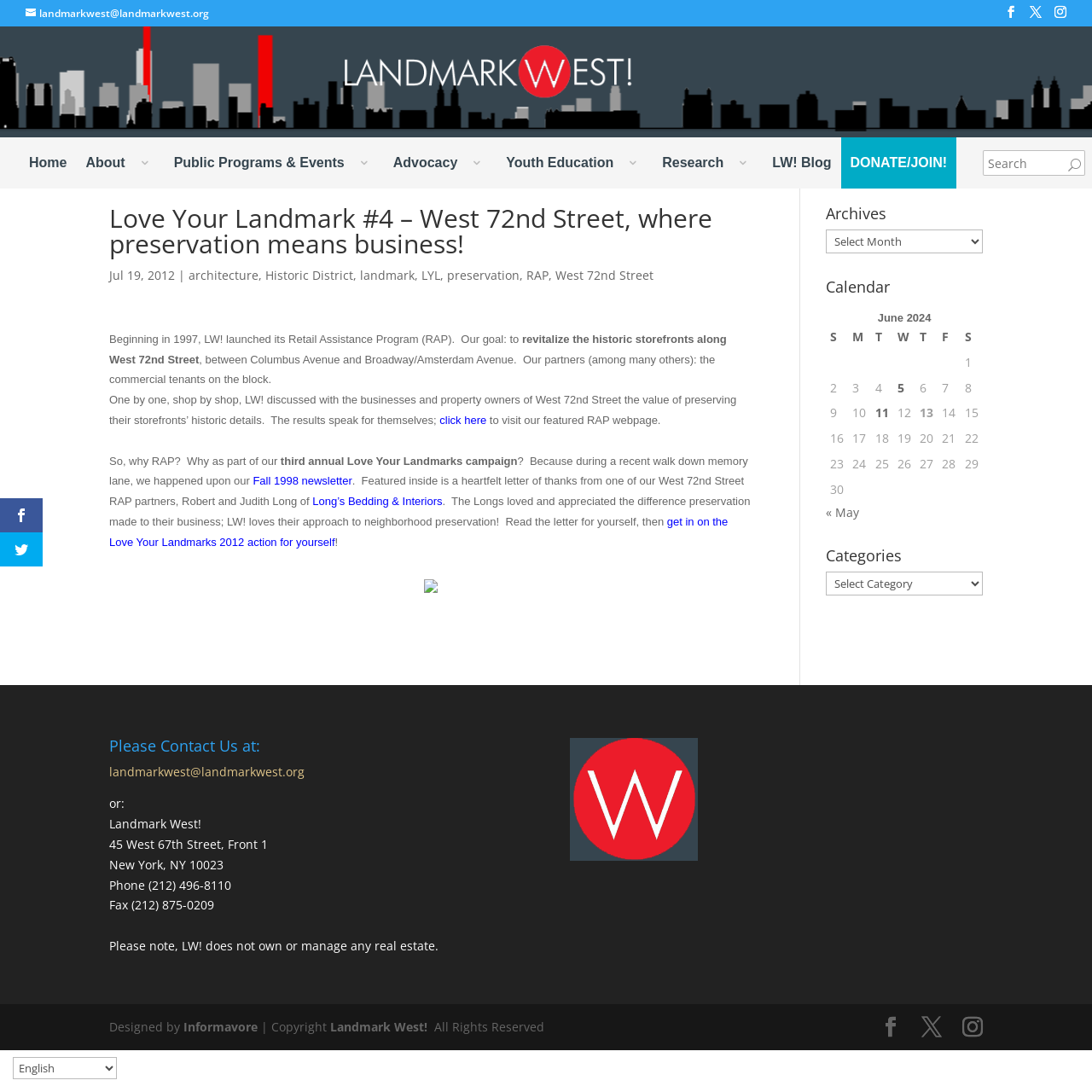What is the purpose of the Retail Assistance Program?
Answer the question with a detailed explanation, including all necessary information.

The purpose of the Retail Assistance Program (RAP) can be inferred from the text on the webpage, which states that the goal of RAP is to 'revitalize the historic storefronts along West 72nd Street'.